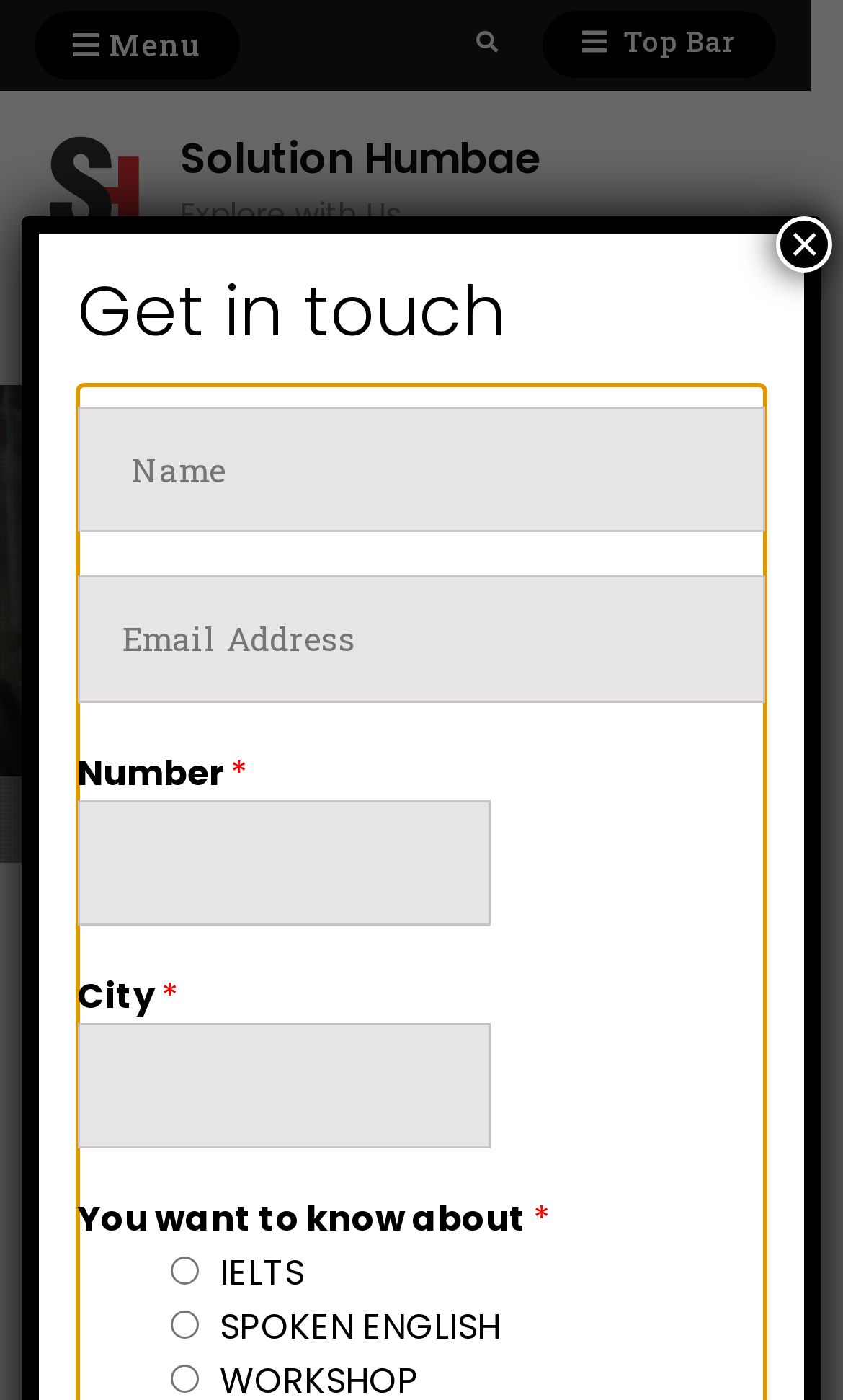Determine the bounding box coordinates for the clickable element required to fulfill the instruction: "Click the top bar". Provide the coordinates as four float numbers between 0 and 1, i.e., [left, top, right, bottom].

[0.645, 0.008, 0.921, 0.055]